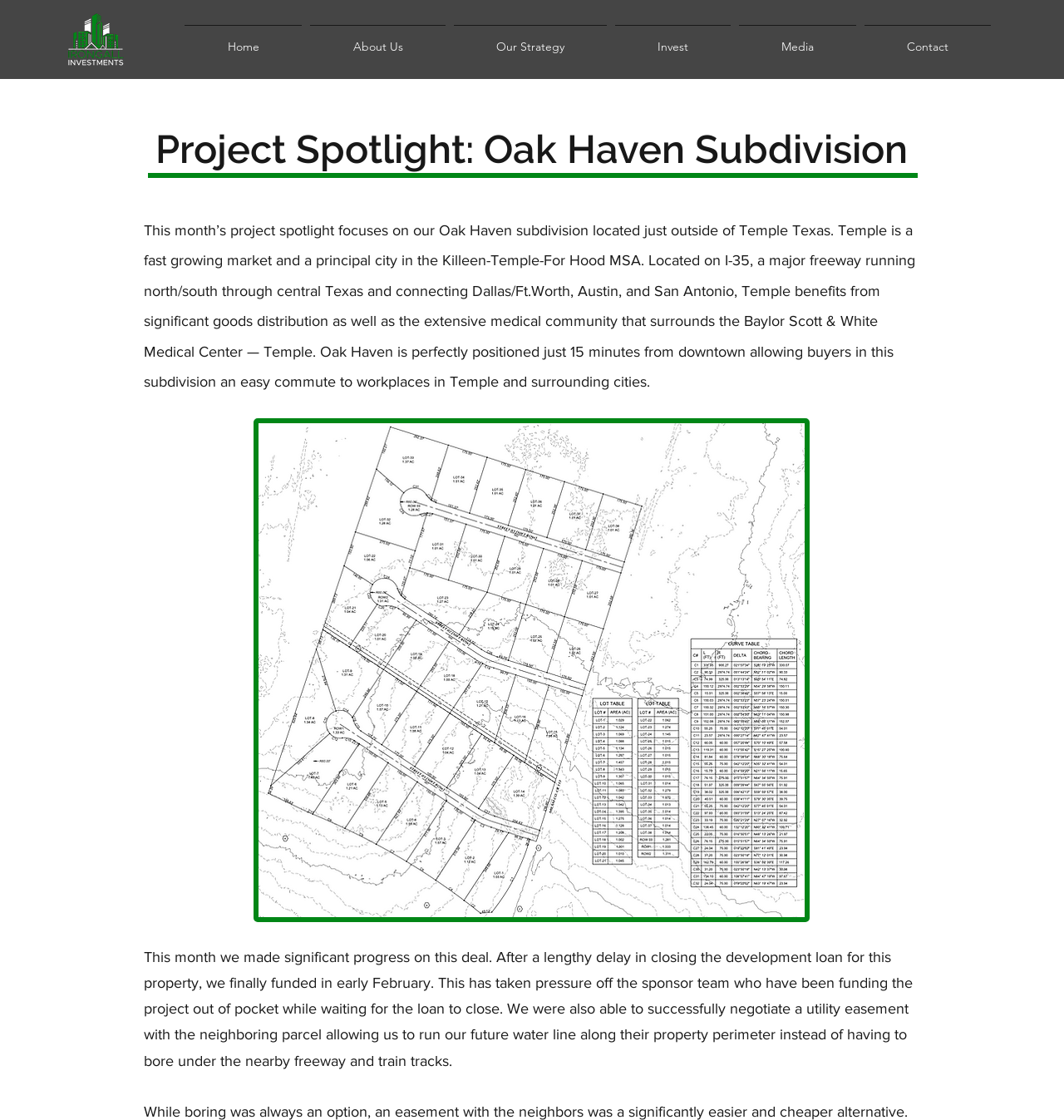Bounding box coordinates are given in the format (top-left x, top-left y, bottom-right x, bottom-right y). All values should be floating point numbers between 0 and 1. Provide the bounding box coordinate for the UI element described as: PRV12158

None